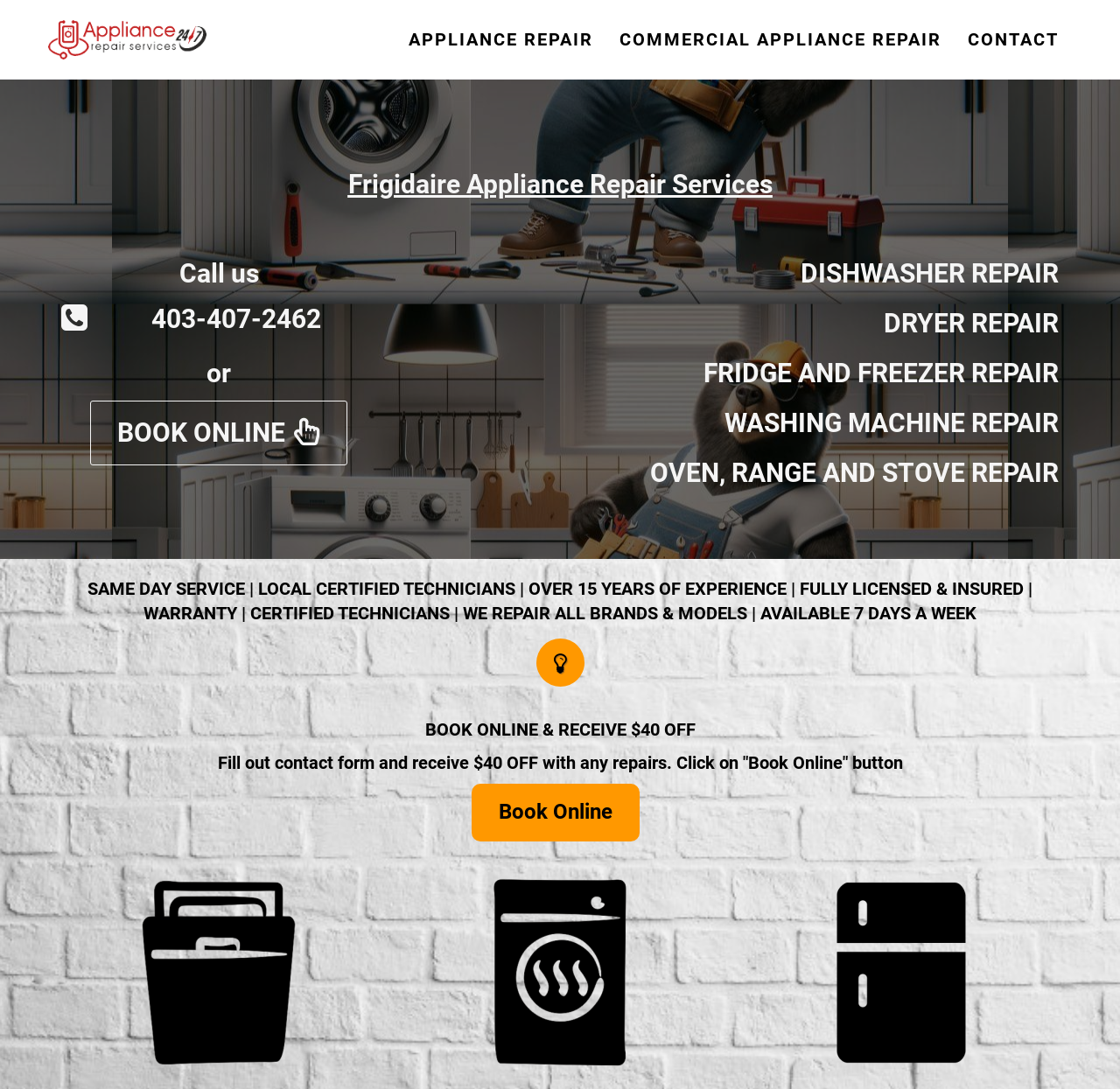Please find and report the bounding box coordinates of the element to click in order to perform the following action: "Book online". The coordinates should be expressed as four float numbers between 0 and 1, in the format [left, top, right, bottom].

[0.08, 0.368, 0.31, 0.427]